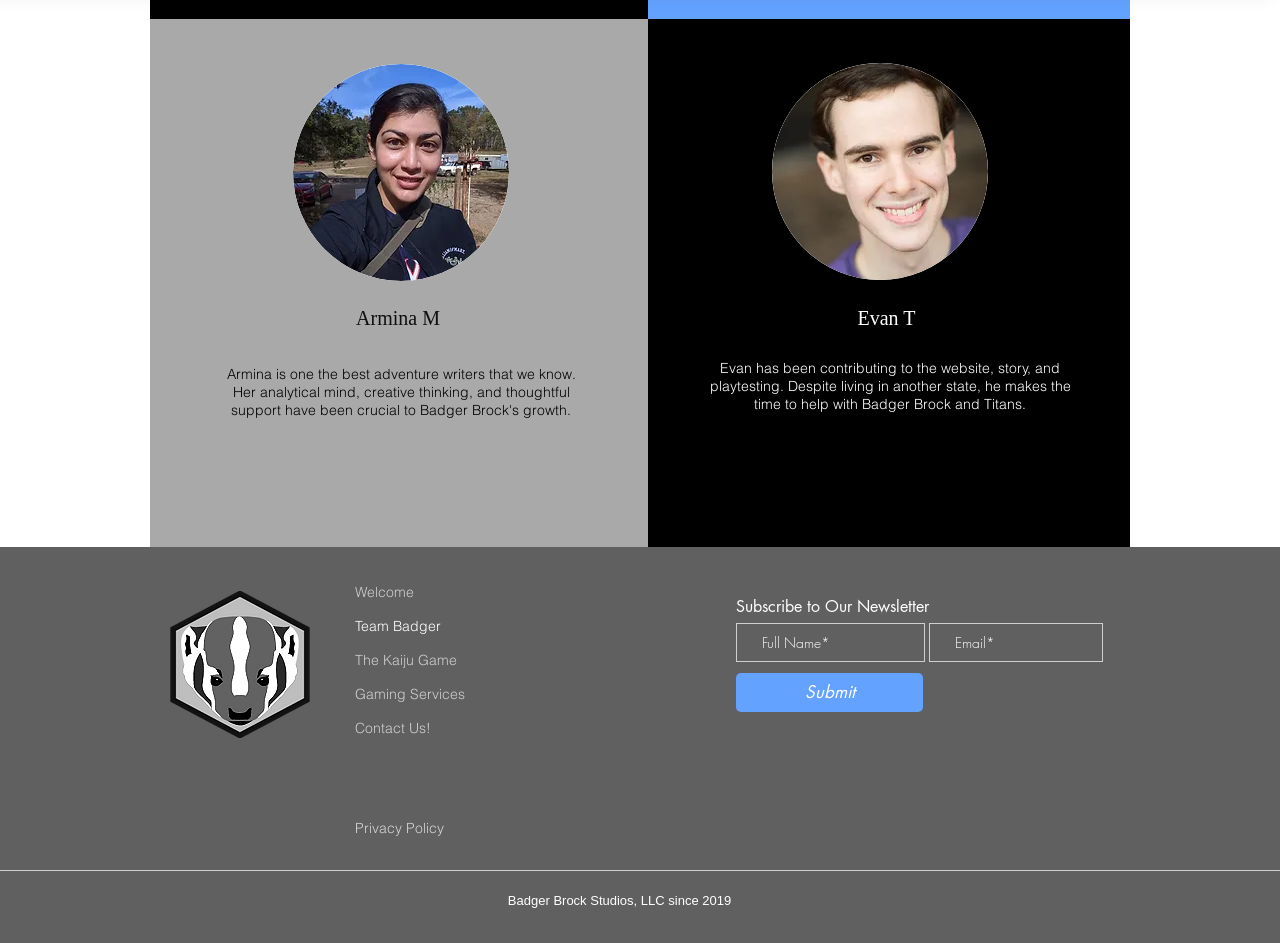What is the purpose of the textbox?
Please look at the screenshot and answer in one word or a short phrase.

Subscribe to Newsletter